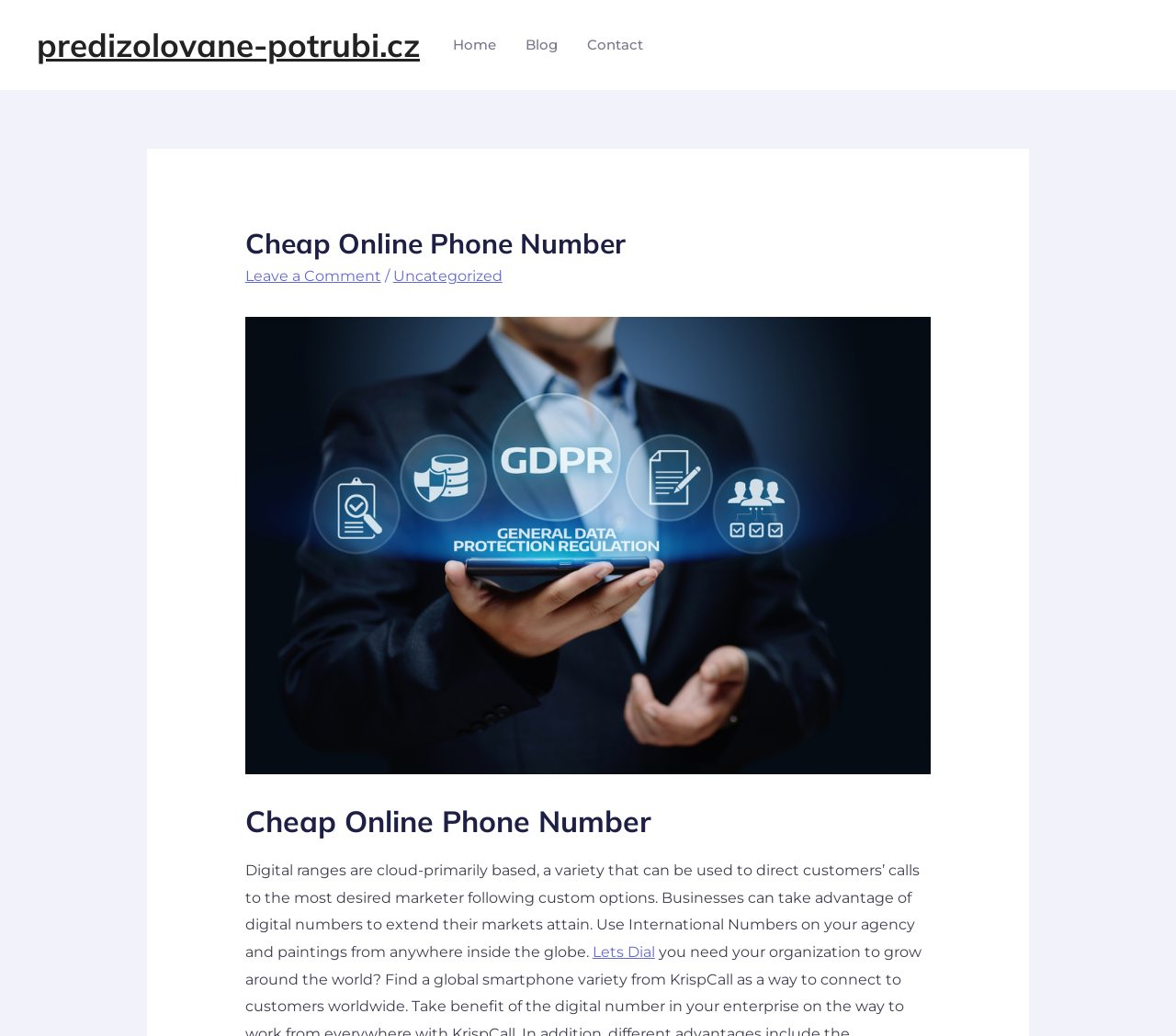How many navigation links are there?
Refer to the image and answer the question using a single word or phrase.

3